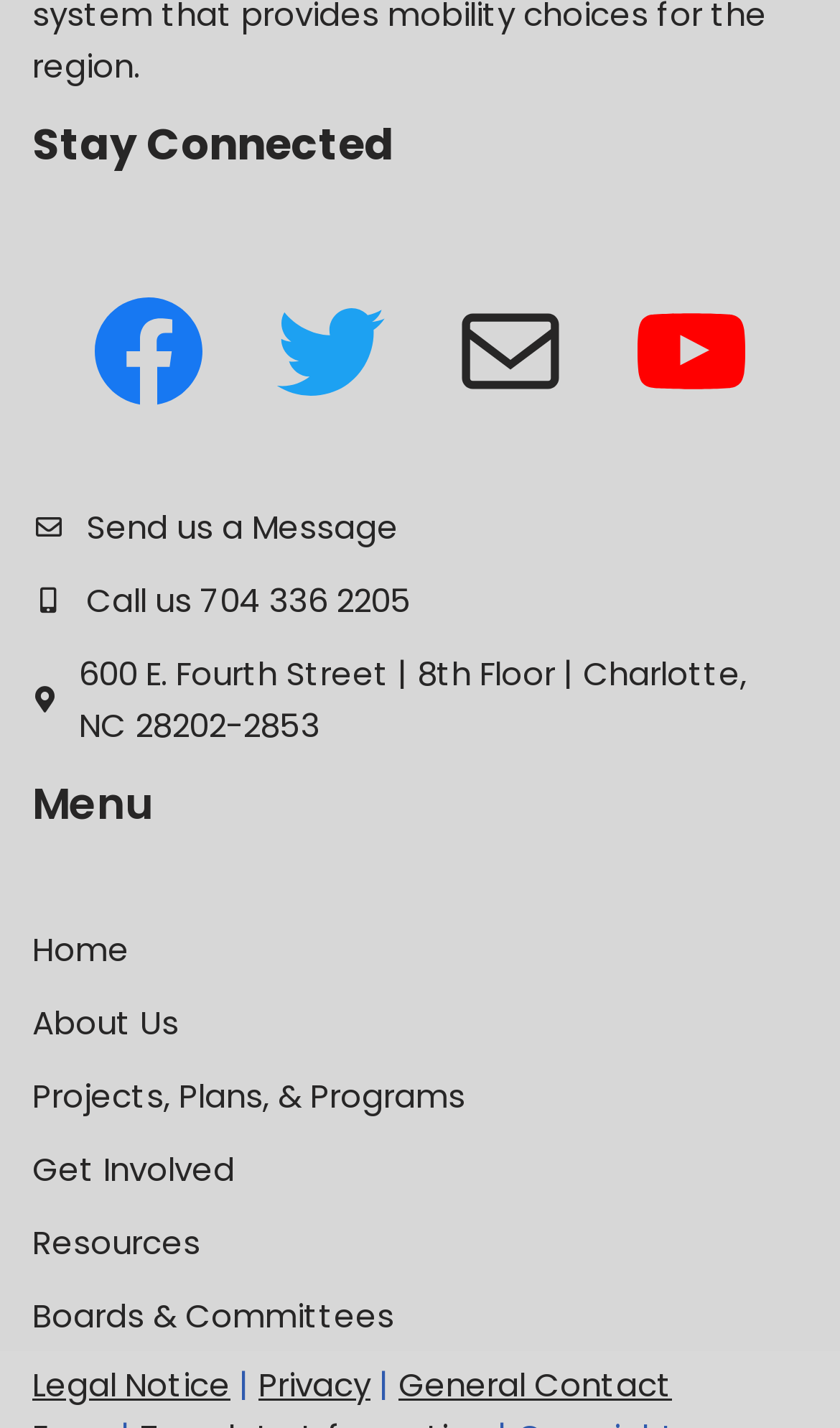Determine the bounding box coordinates of the clickable region to execute the instruction: "View Facebook page". The coordinates should be four float numbers between 0 and 1, denoted as [left, top, right, bottom].

[0.1, 0.2, 0.254, 0.291]